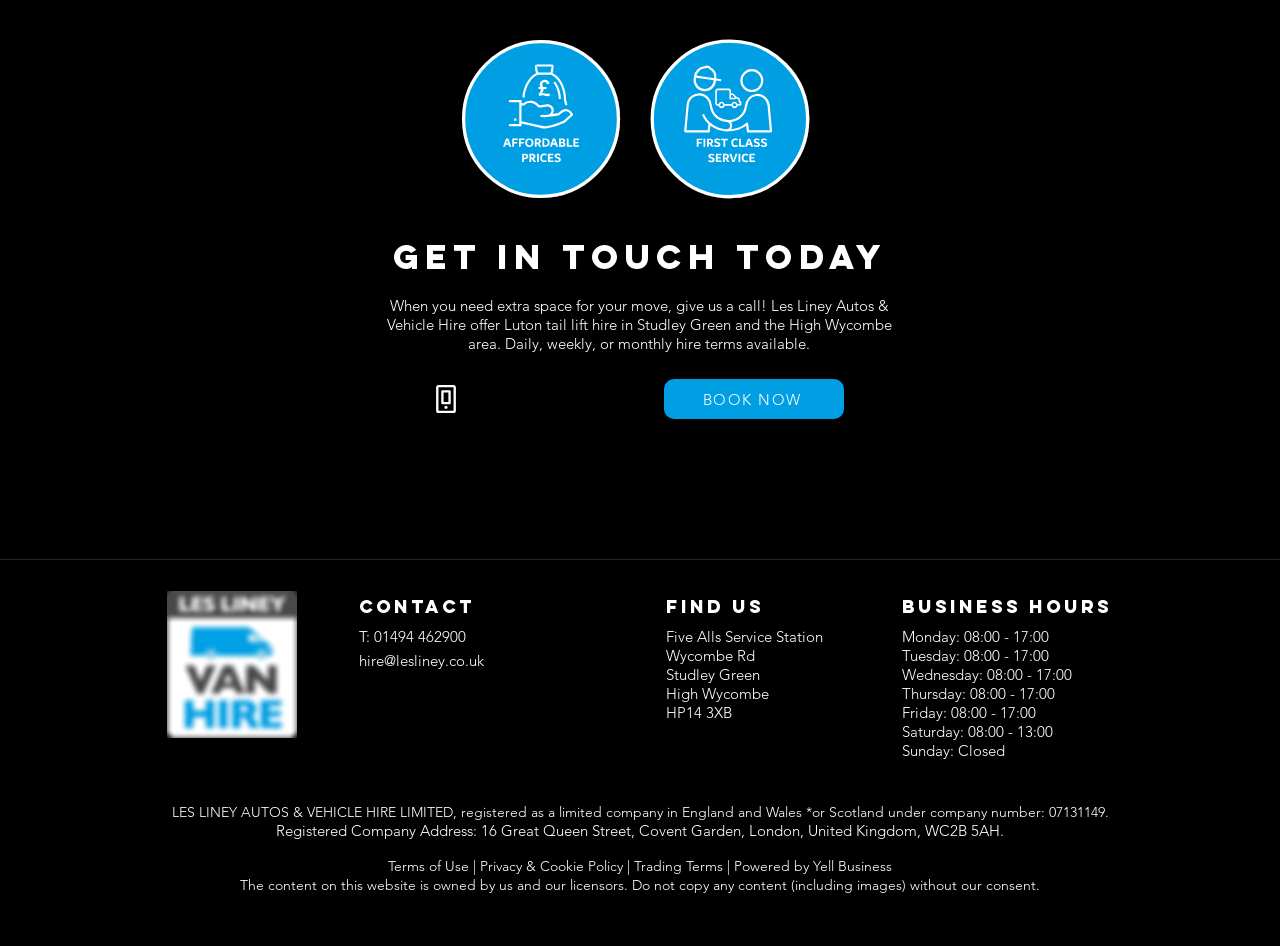Please give a succinct answer to the question in one word or phrase:
What are the business hours on Saturday?

08:00 - 13:00